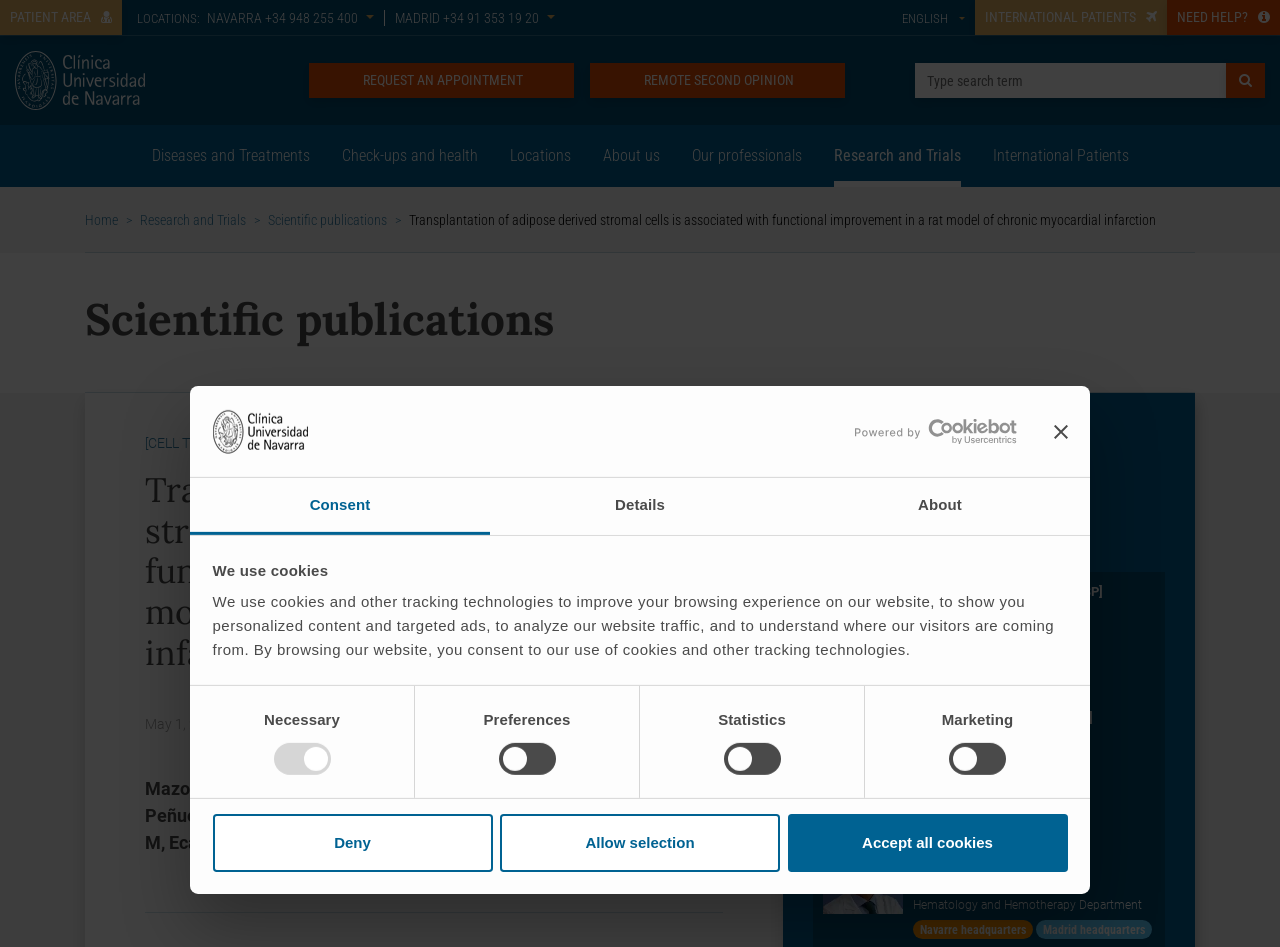Produce an elaborate caption capturing the essence of the webpage.

This webpage is about a scientific publication from 2008 in the European Journal of Heart Failure, specifically on adipose cell transplantation in acute myocardial infarction (AMI) at the Clínica Universidad de Navarra. 

At the top of the page, there is a banner with a logo and a "Close banner" button. Below the banner, there are several tabs, including "Consent", "Details", and "About". The "Consent" tab is selected by default, and it contains a message about the use of cookies and other tracking technologies on the website. There are also several checkboxes for selecting preferences, statistics, and marketing.

On the left side of the page, there are several buttons, including "PATIENT AREA", "INTERNATIONAL PATIENTS", and "NEED HELP?". There is also a search bar and several links to different sections of the website, such as "Diseases and Treatments", "Check-ups and health", and "Research and Trials".

In the main content area, there is a heading that reads "Transplantation of adipose derived stromal cells is associated with functional improvement in a rat model of chronic myocardial infarction". Below the heading, there is a paragraph of text that describes the publication, including the date and magazine. There are also several links to related topics, such as "CELL THERAPY", "CARDIOLOGY", and "NUCLEAR MEDICINE".

Further down the page, there is a section titled "Our authors", which features a table with information about several authors, including their names, specialties, and brief descriptions of their work. Each author has a link to their curriculum and a link to their department.

At the bottom of the page, there is a horizontal separator, and below that, there are several more links to different sections of the website.